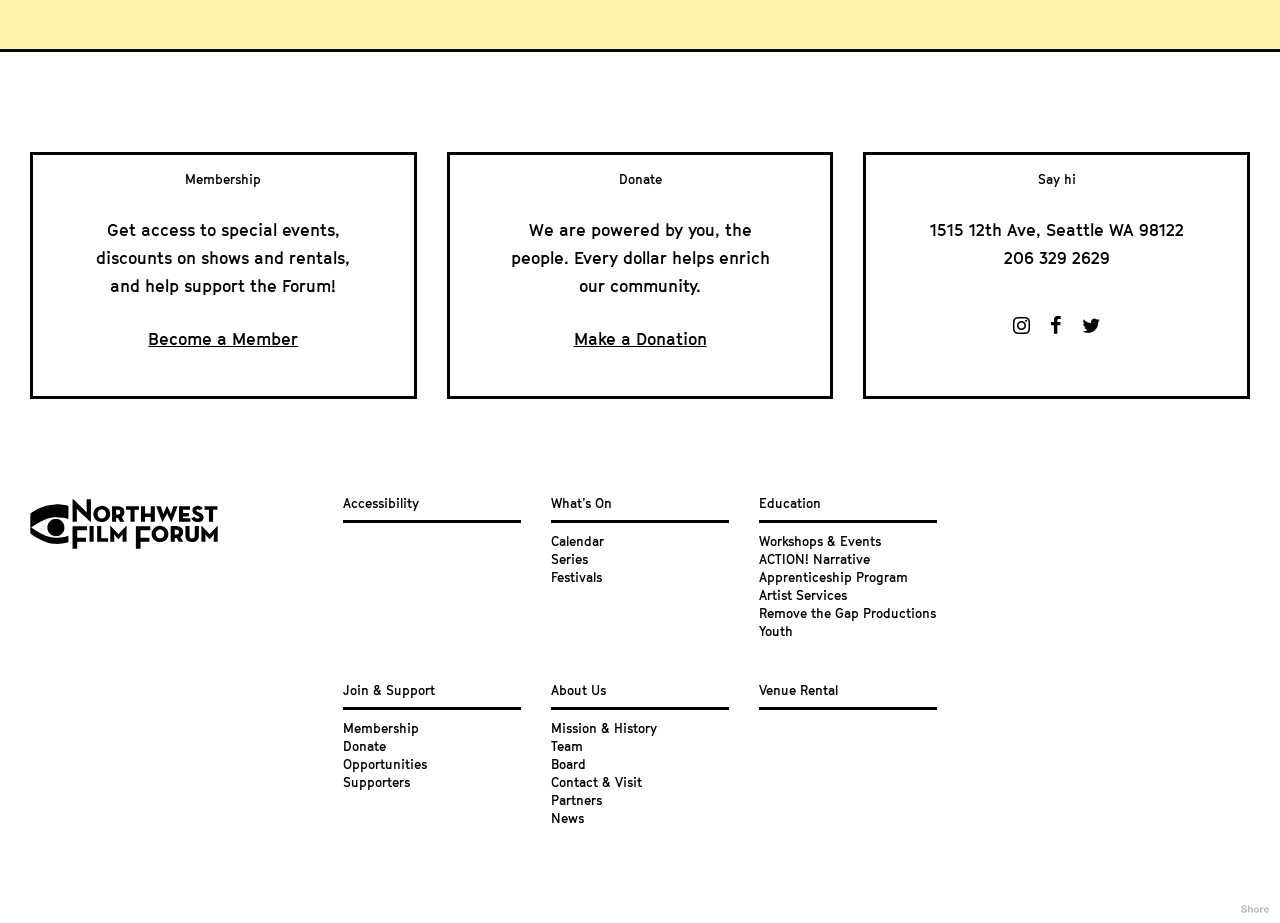What is the main purpose of this webpage?
Refer to the screenshot and answer in one word or phrase.

Forum information